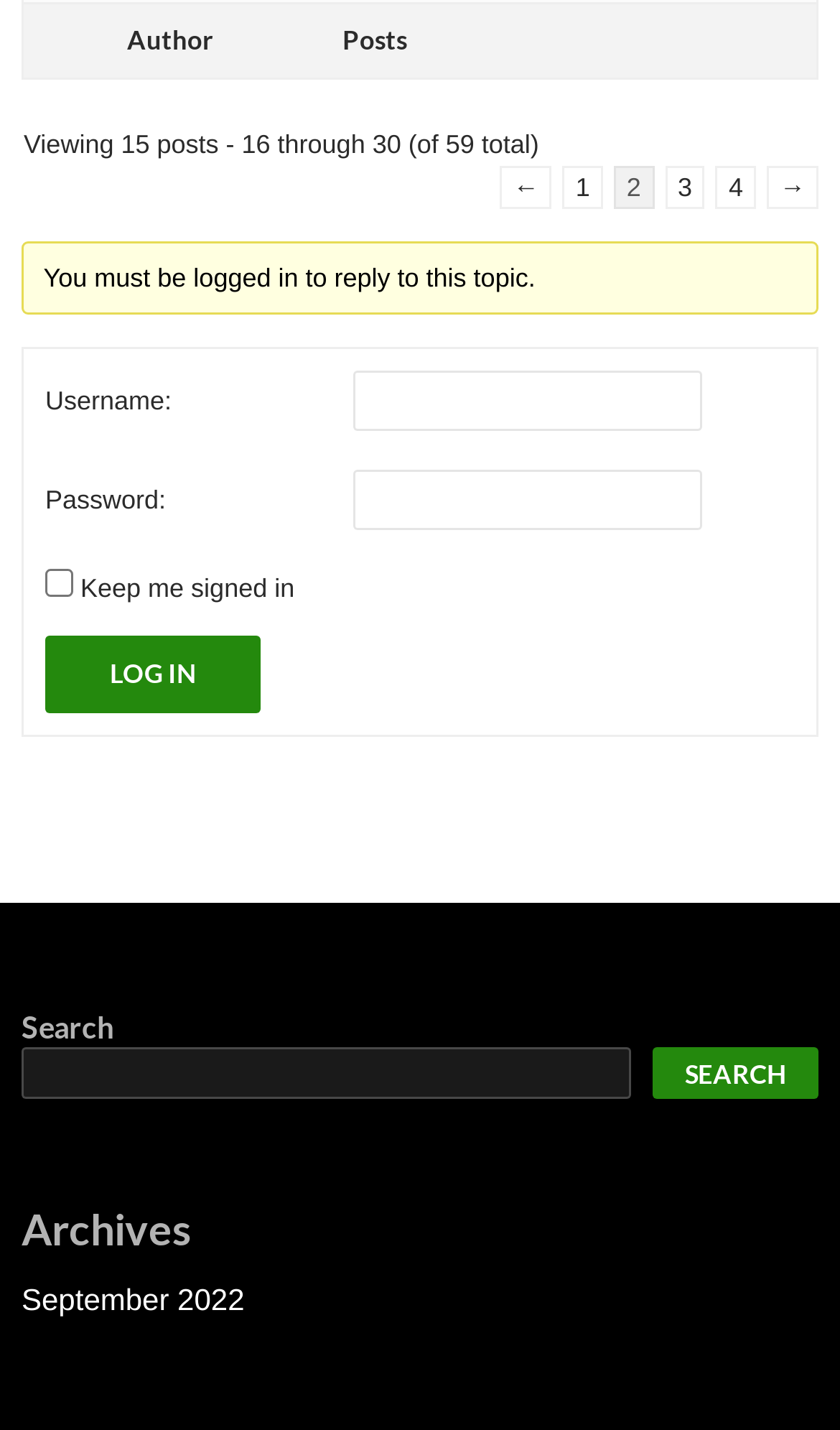Please provide a one-word or phrase answer to the question: 
What is the current page number?

1